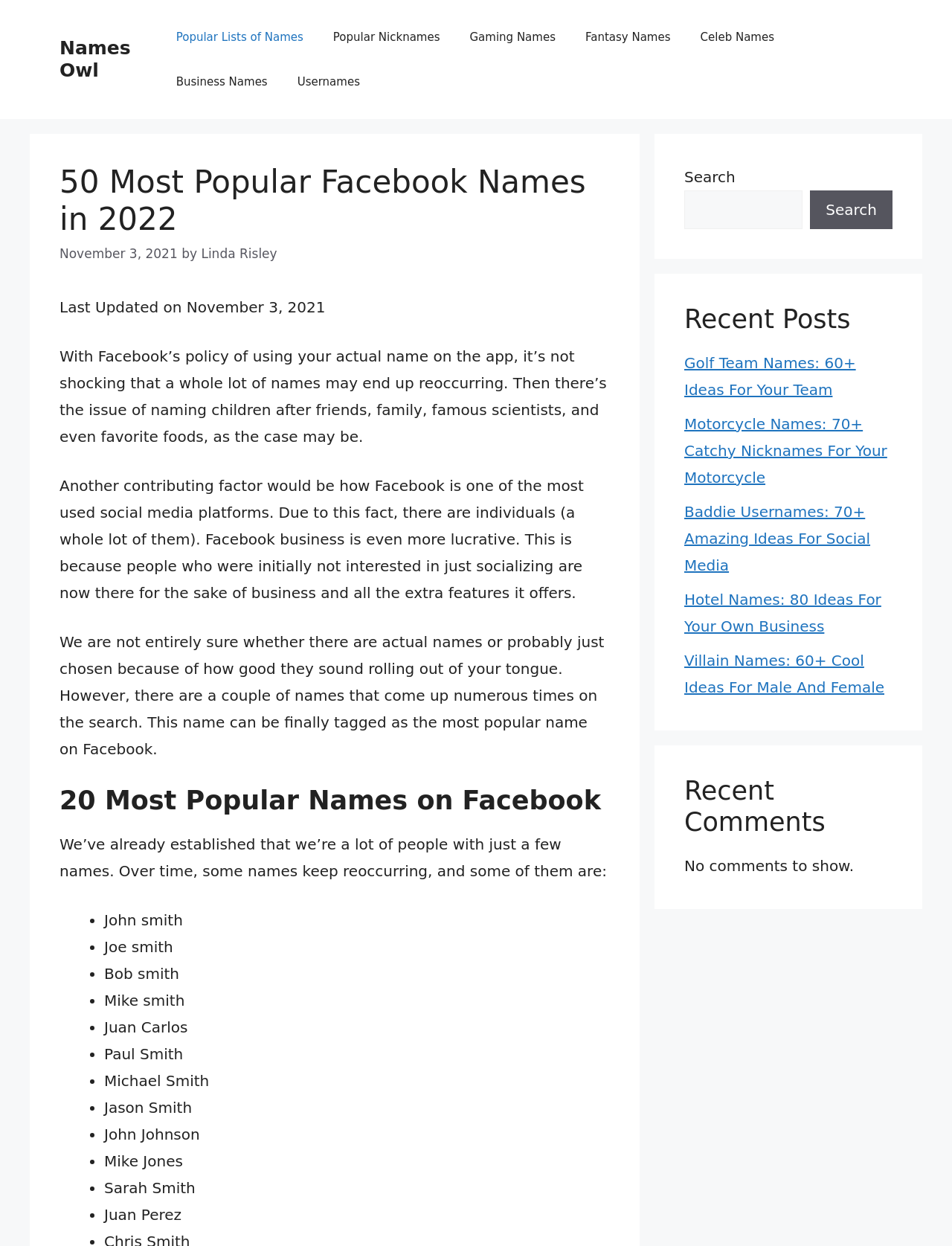Extract the bounding box coordinates for the UI element described by the text: "Popular Lists of Names". The coordinates should be in the form of [left, top, right, bottom] with values between 0 and 1.

[0.169, 0.012, 0.334, 0.048]